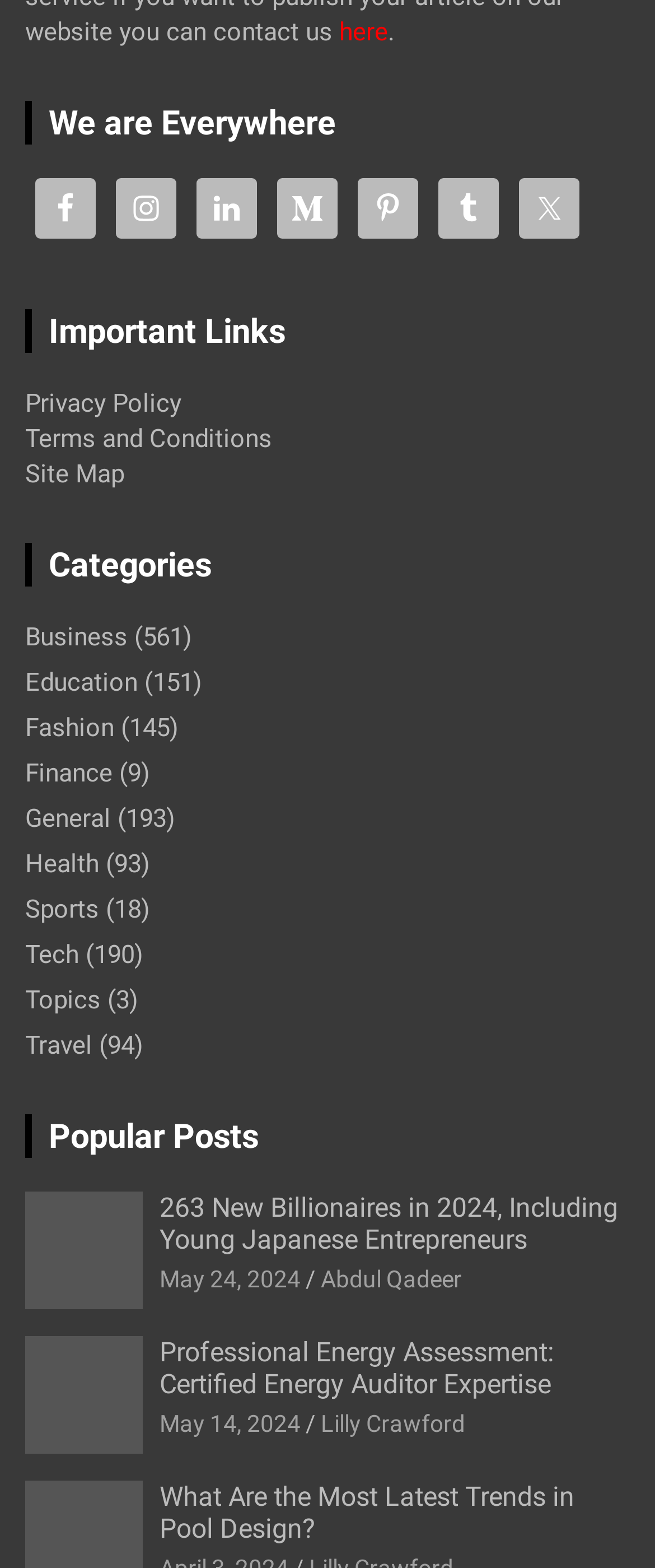Identify the bounding box coordinates of the region that needs to be clicked to carry out this instruction: "Check Professional Energy Assessment: Certified Energy Auditor Expertise". Provide these coordinates as four float numbers ranging from 0 to 1, i.e., [left, top, right, bottom].

[0.244, 0.852, 0.846, 0.893]